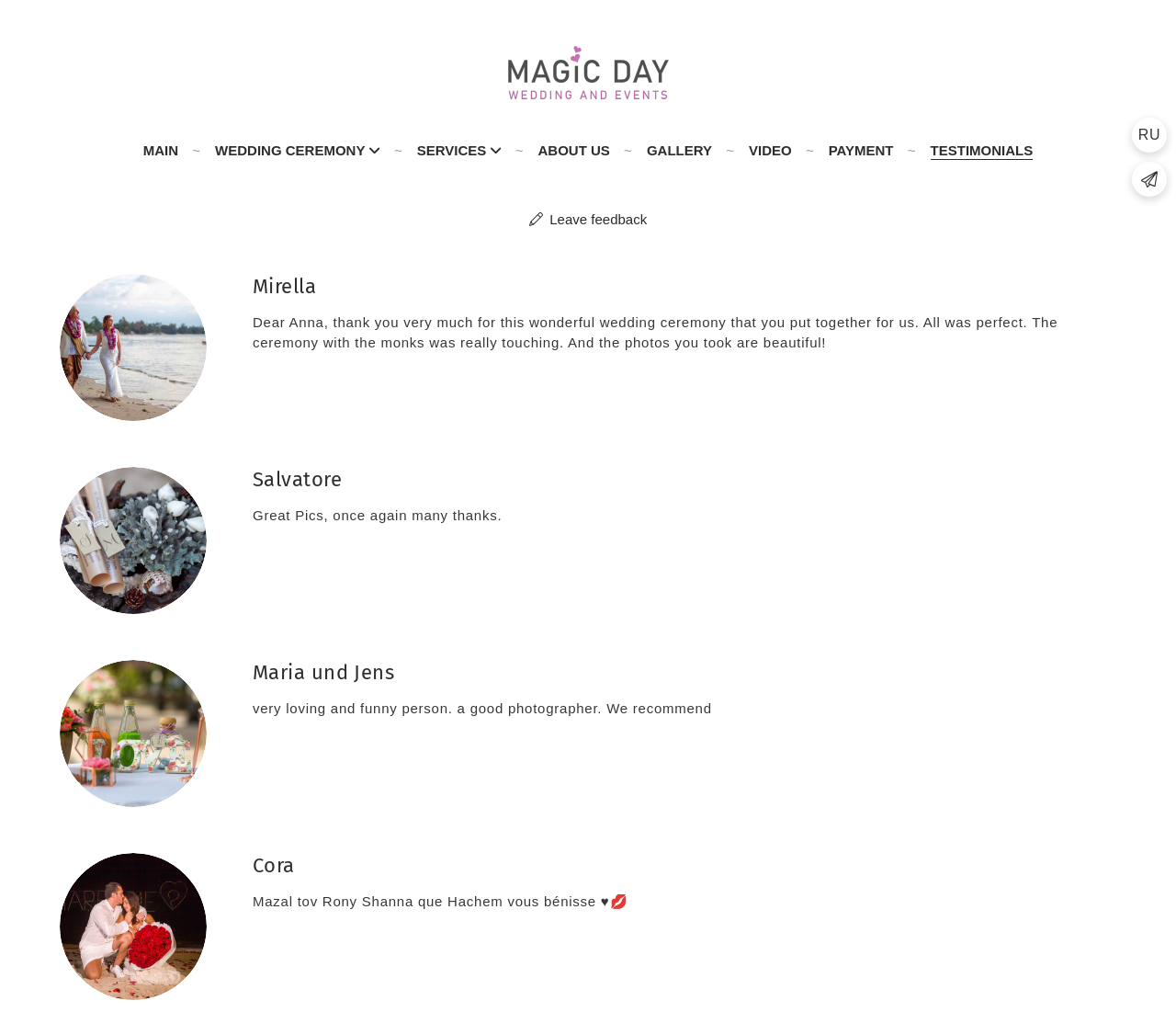Find the bounding box coordinates of the element you need to click on to perform this action: 'Click on the 'MAIN' link'. The coordinates should be represented by four float values between 0 and 1, in the format [left, top, right, bottom].

[0.122, 0.141, 0.152, 0.156]